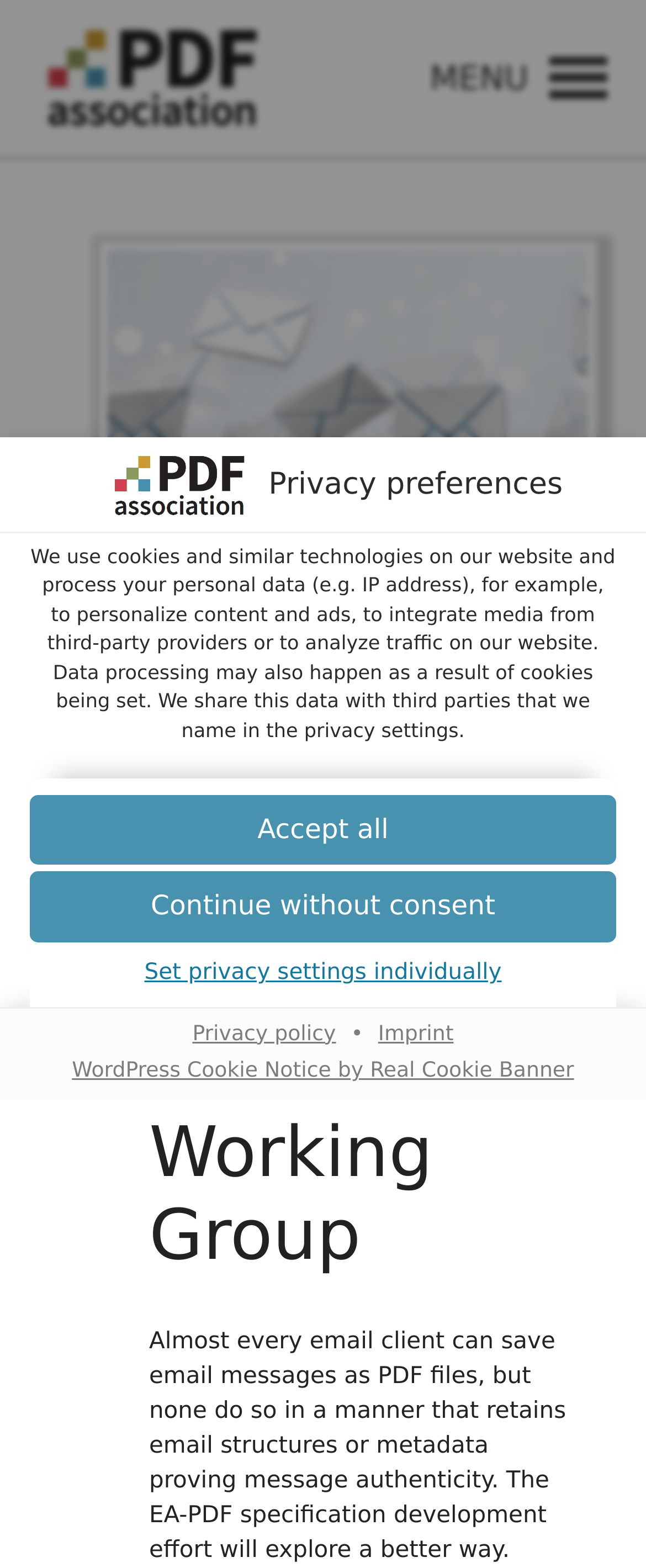Please determine the bounding box coordinates of the clickable area required to carry out the following instruction: "Set privacy settings individually". The coordinates must be four float numbers between 0 and 1, represented as [left, top, right, bottom].

[0.046, 0.605, 0.954, 0.636]